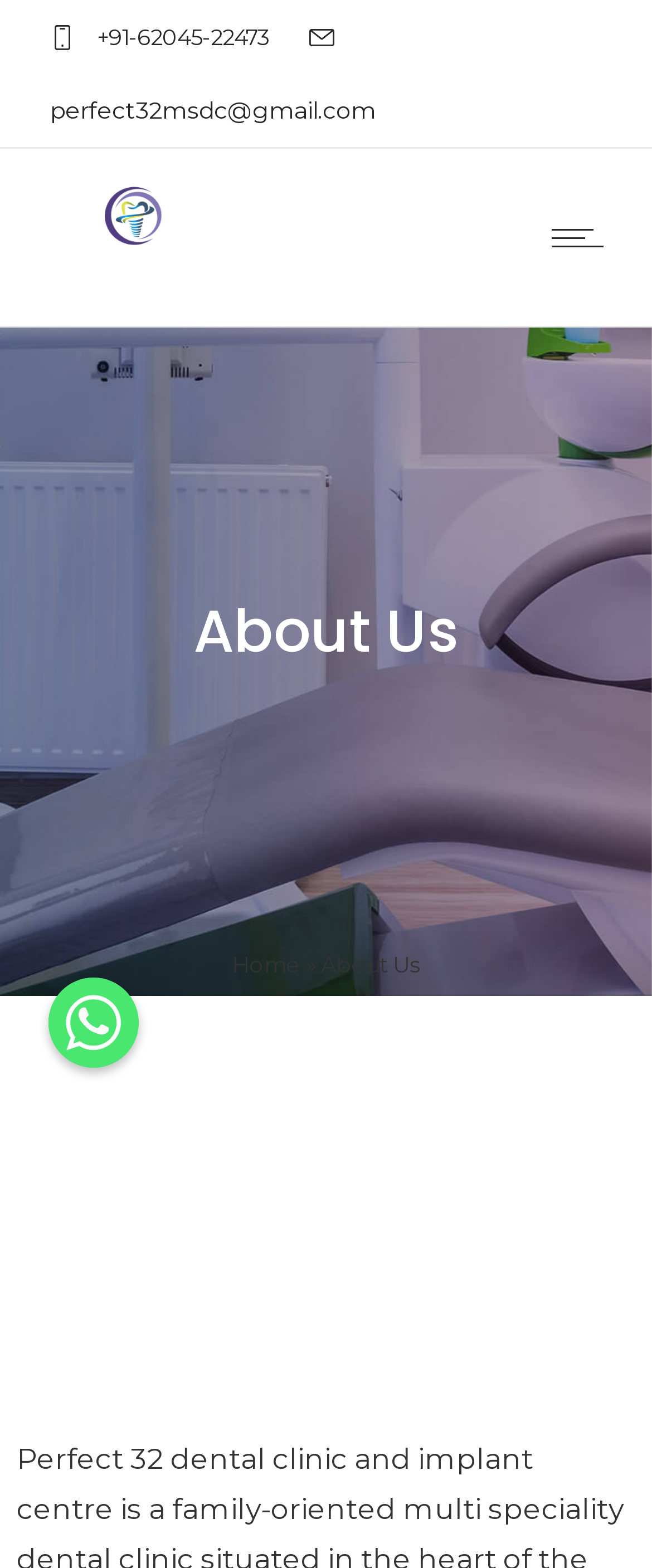Please provide the bounding box coordinate of the region that matches the element description: perfect32msdc@gmail.com. Coordinates should be in the format (top-left x, top-left y, bottom-right x, bottom-right y) and all values should be between 0 and 1.

[0.077, 0.06, 0.577, 0.079]